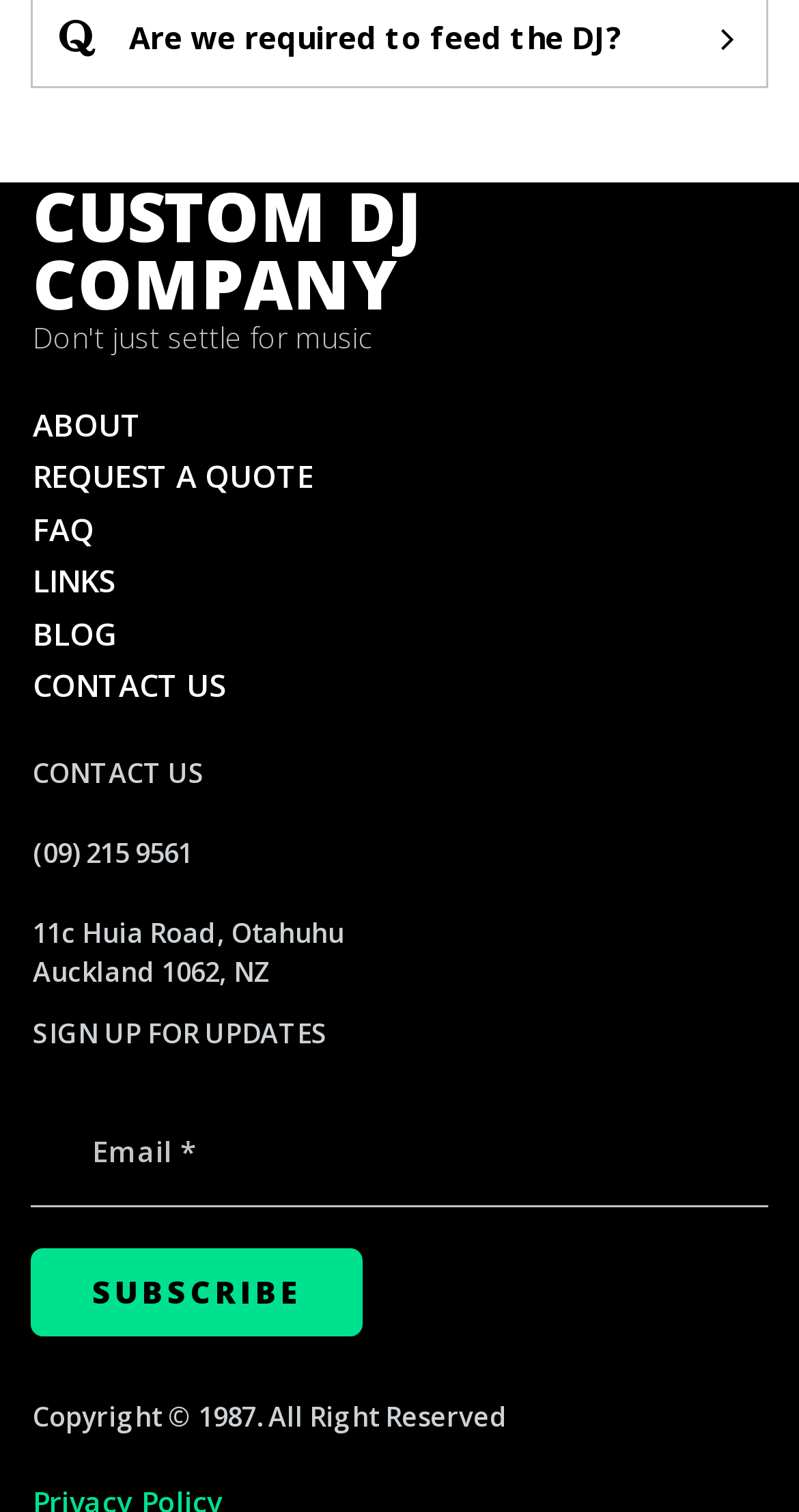What is the purpose of the textbox?
Refer to the image and provide a detailed answer to the question.

The textbox is located at the bottom of the webpage, and it is required to fill in. There is a button 'SUBSCRIBE' next to it, and a static text 'SIGN UP FOR UPDATES' above it, indicating that the purpose of the textbox is to sign up for updates.